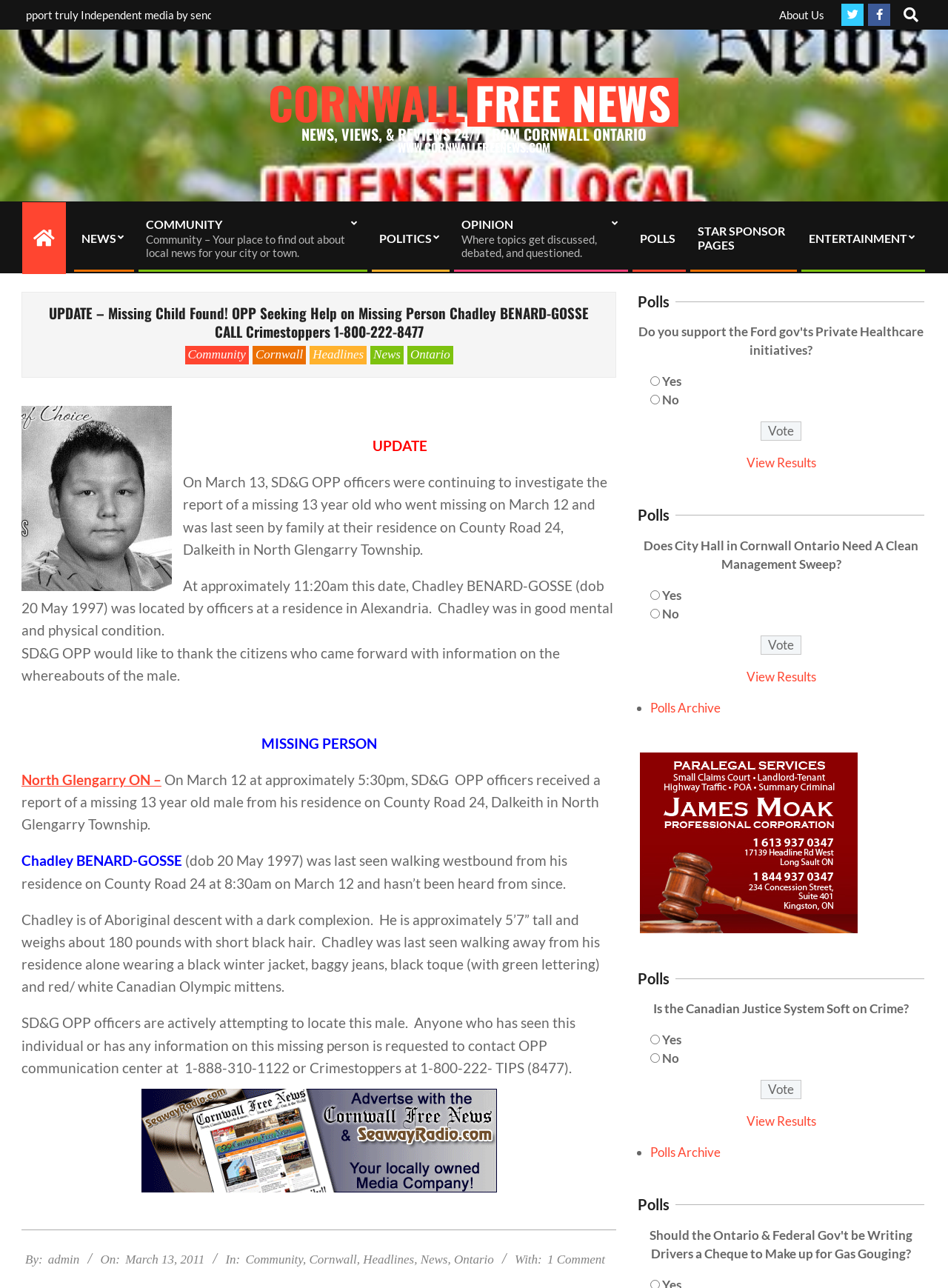Show the bounding box coordinates of the element that should be clicked to complete the task: "View Poll Results".

[0.787, 0.353, 0.861, 0.365]